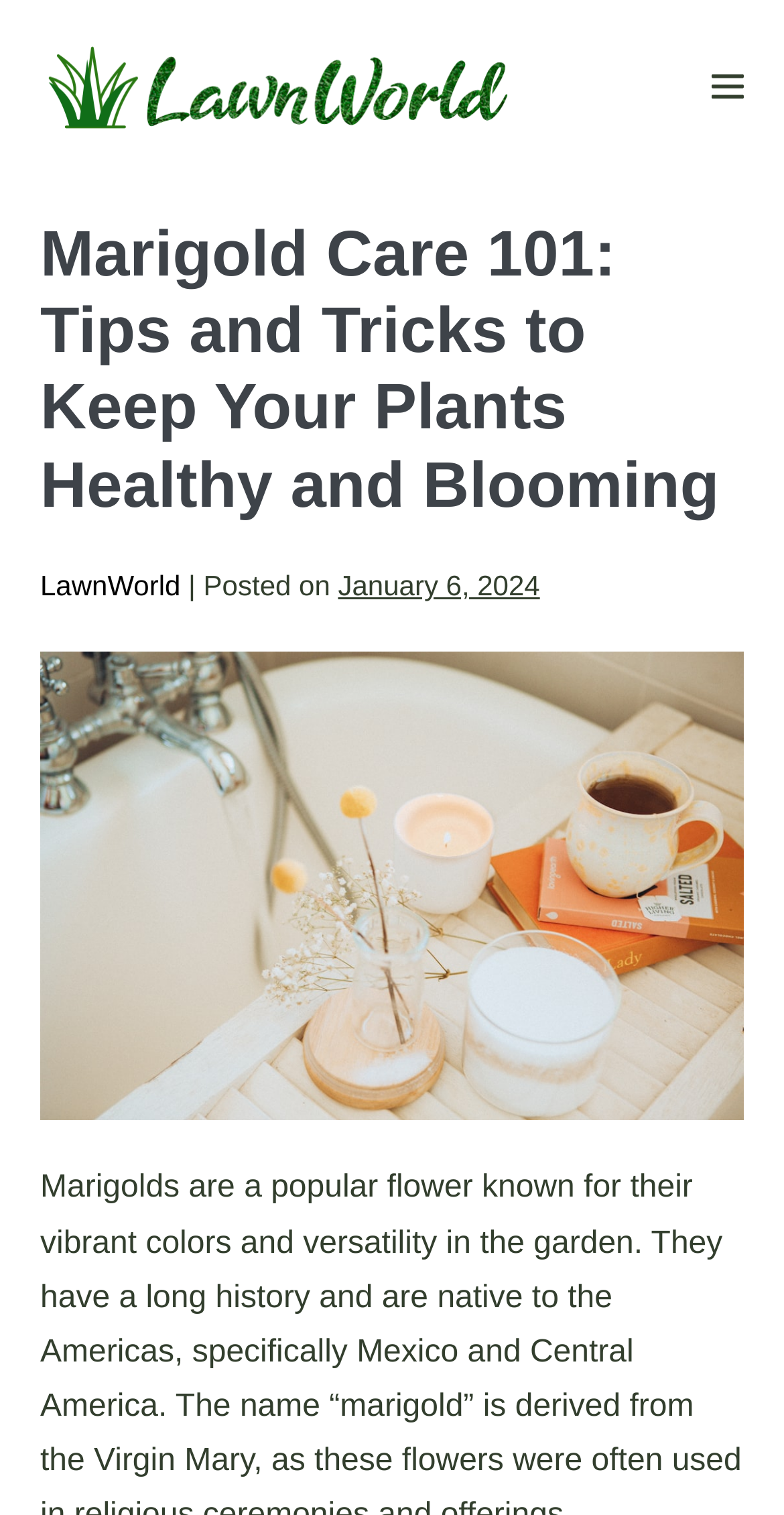What is the name of the website?
Please provide a comprehensive answer based on the details in the screenshot.

I determined the name of the website by looking at the link element with the text 'Lawn World - Everything Outdoor' at the top of the page, which suggests that it is the website's title.